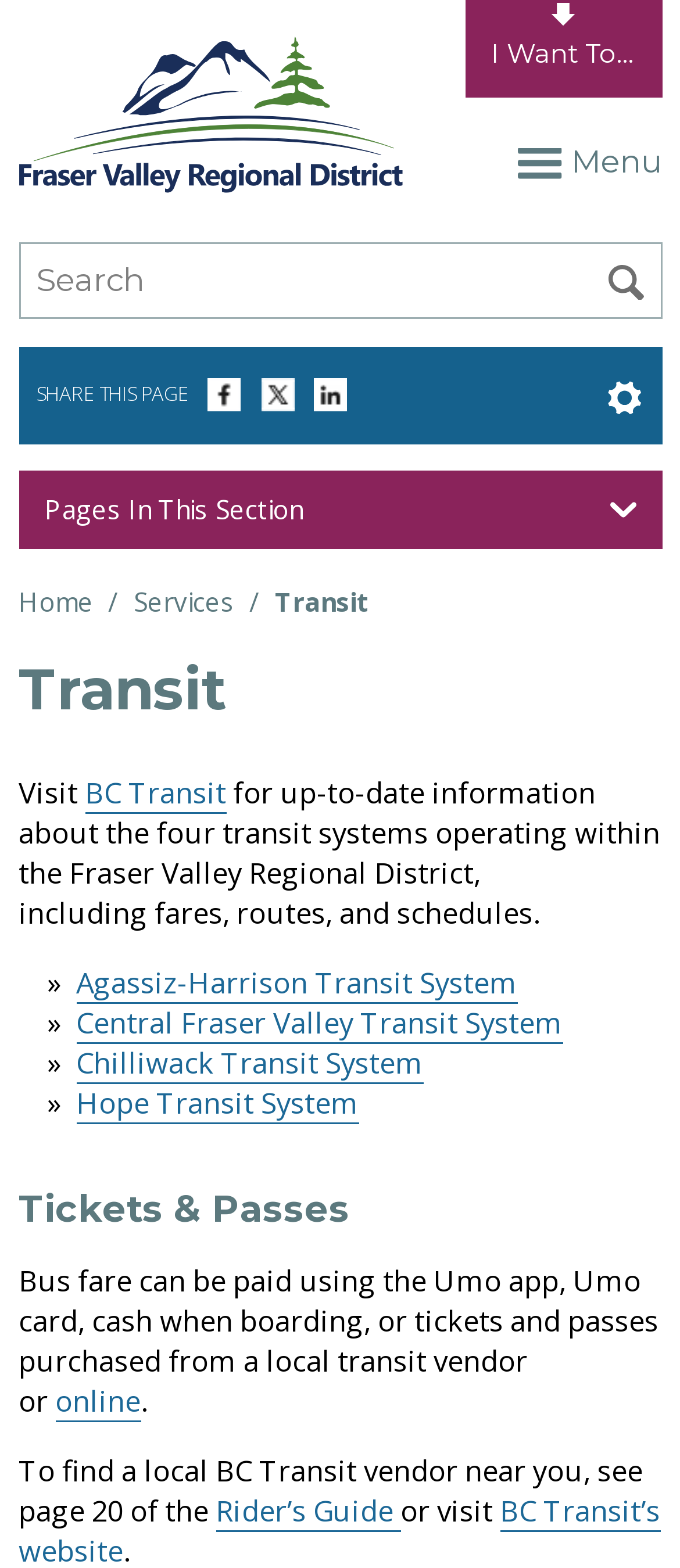Find the bounding box coordinates for the area that should be clicked to accomplish the instruction: "Click on the FVRD logo".

[0.027, 0.06, 0.595, 0.083]